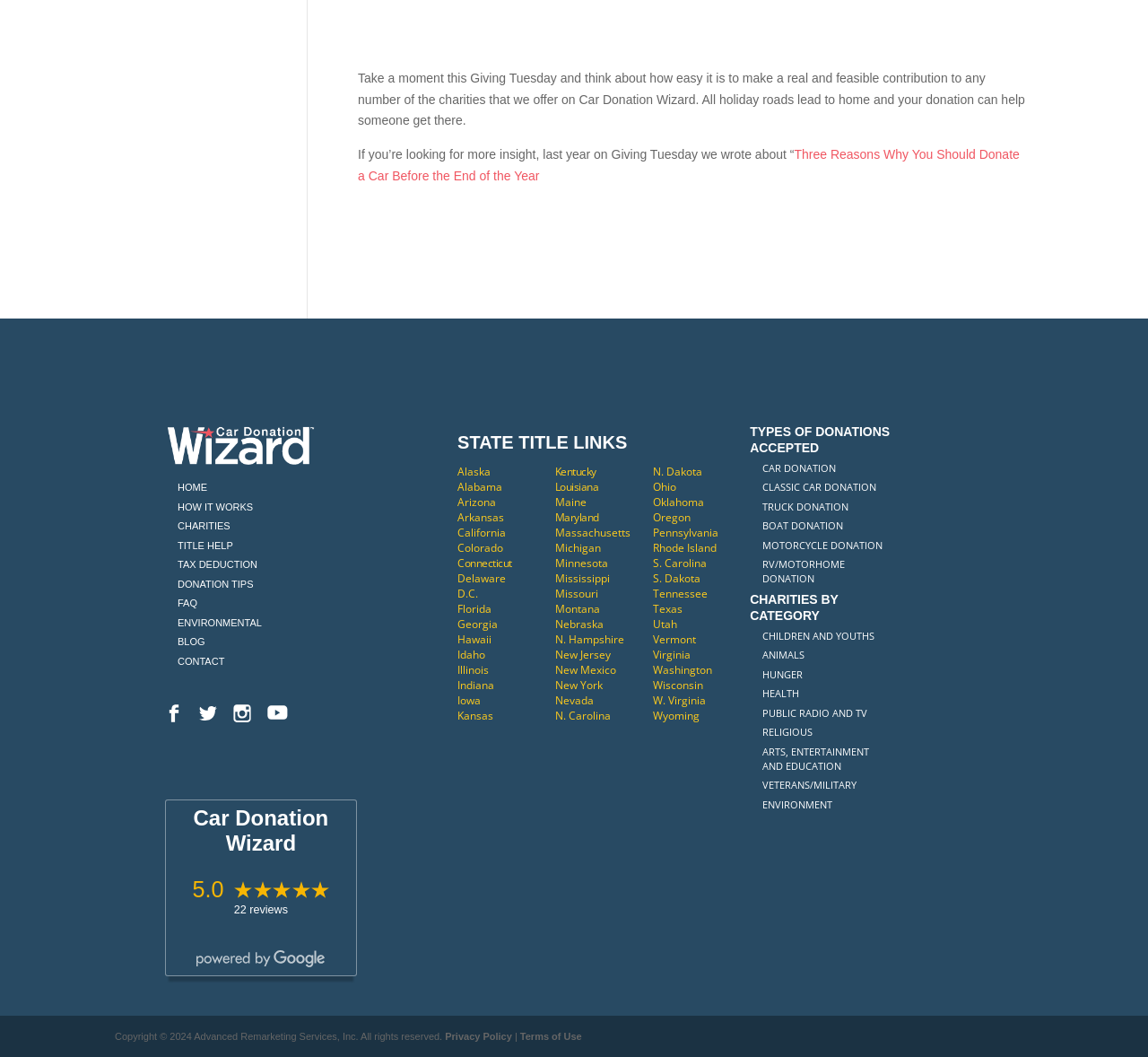Locate the bounding box coordinates of the area that needs to be clicked to fulfill the following instruction: "Check out 'Car Donation Wizard'". The coordinates should be in the format of four float numbers between 0 and 1, namely [left, top, right, bottom].

[0.155, 0.762, 0.3, 0.819]